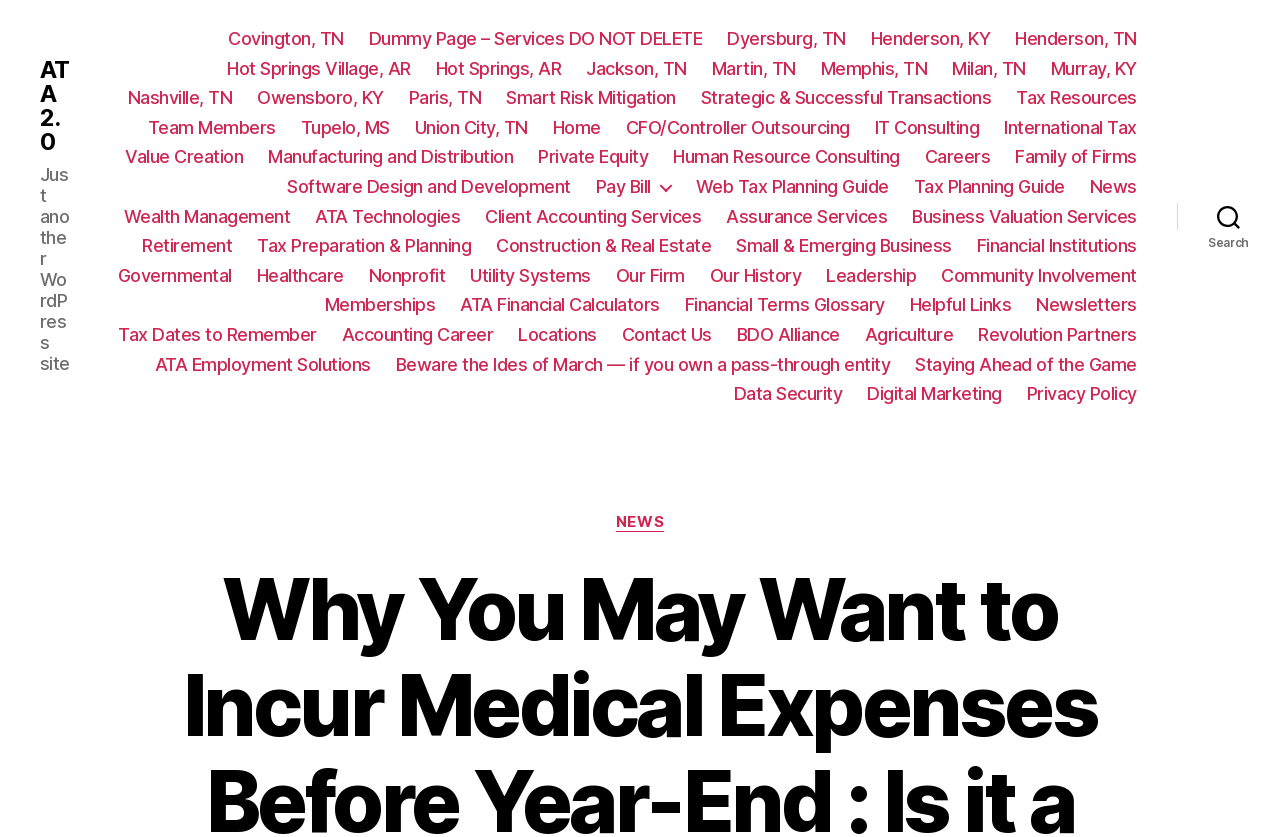Please locate the bounding box coordinates of the region I need to click to follow this instruction: "Check the 'News' section".

[0.852, 0.21, 0.888, 0.236]